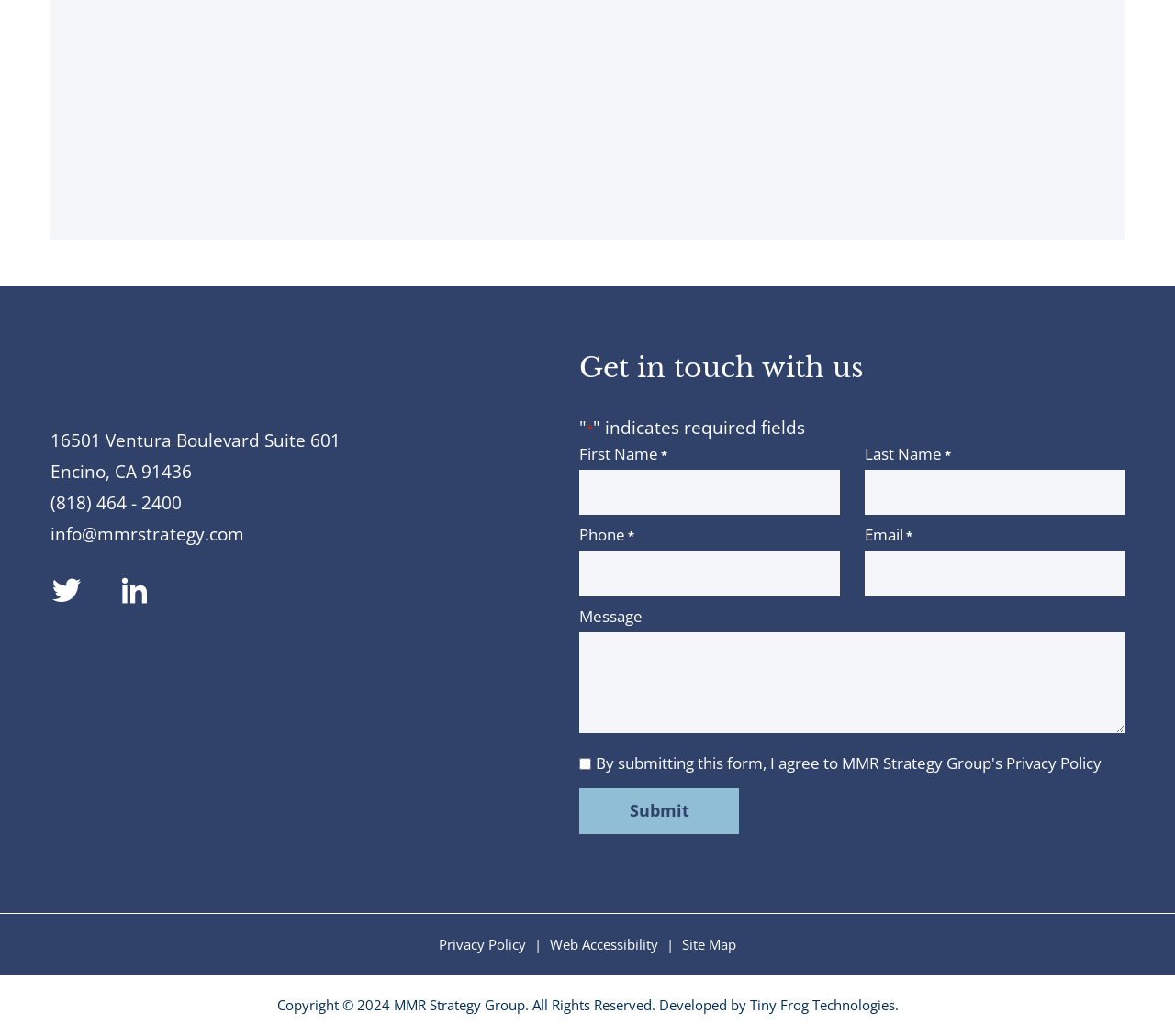How many fields are required in the contact form?
By examining the image, provide a one-word or phrase answer.

4